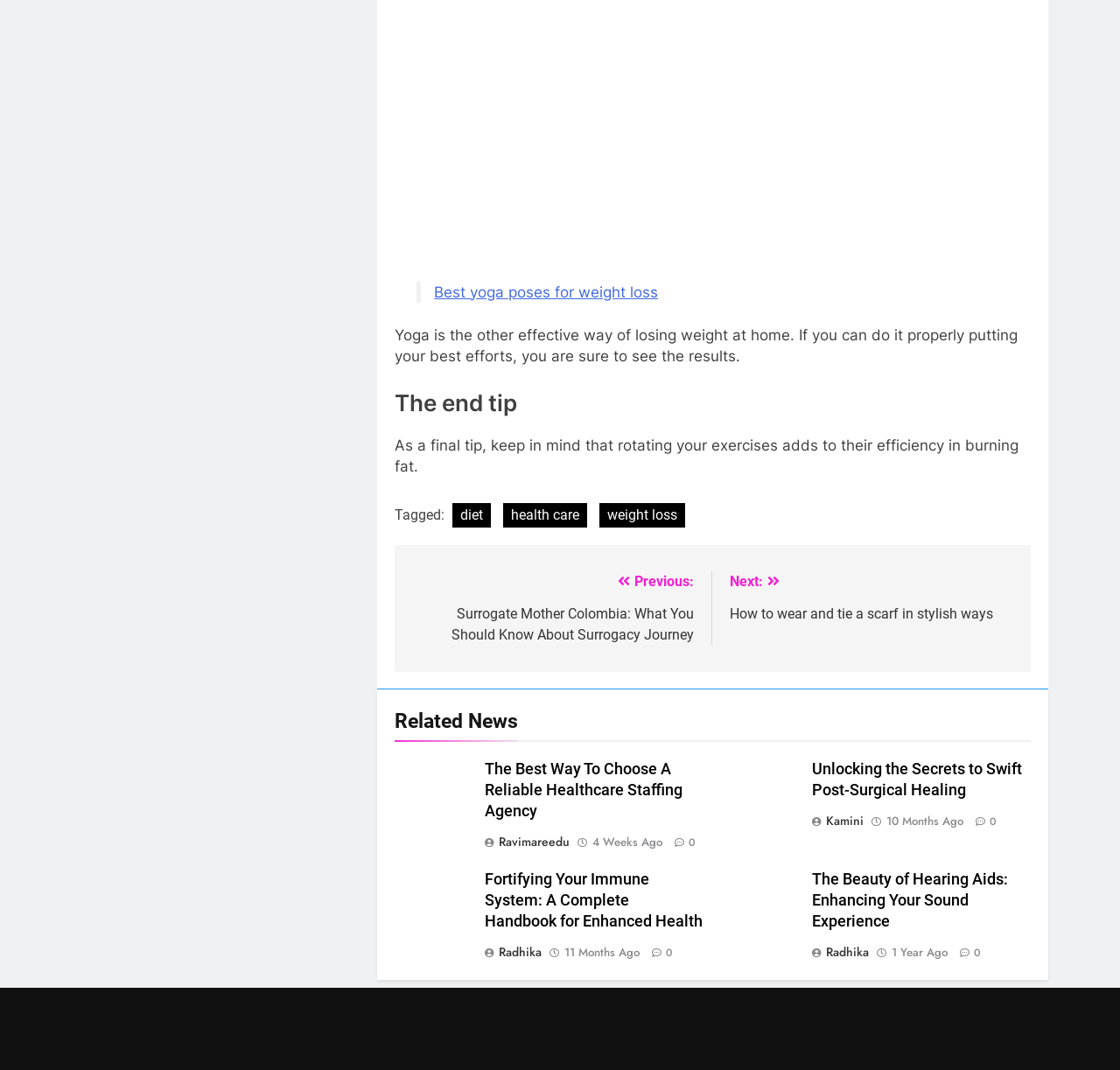Determine the bounding box coordinates of the section I need to click to execute the following instruction: "Click on the 'The Best Way To Choose A Reliable Healthcare Staffing Agency' article". Provide the coordinates as four float numbers between 0 and 1, i.e., [left, top, right, bottom].

[0.433, 0.71, 0.636, 0.796]